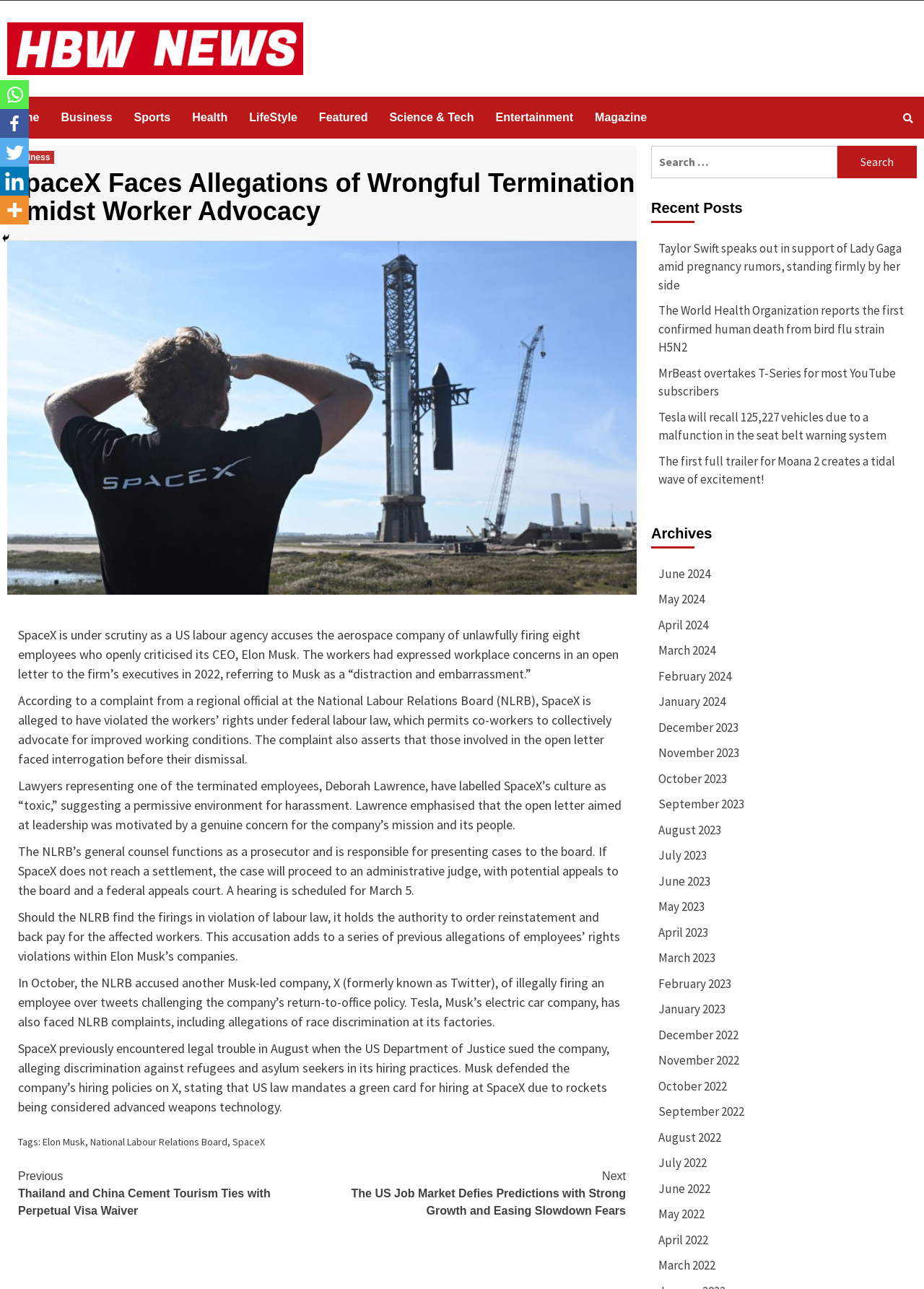What is the name of the company that is also accused of illegally firing an employee?
Refer to the screenshot and respond with a concise word or phrase.

X (formerly known as Twitter)